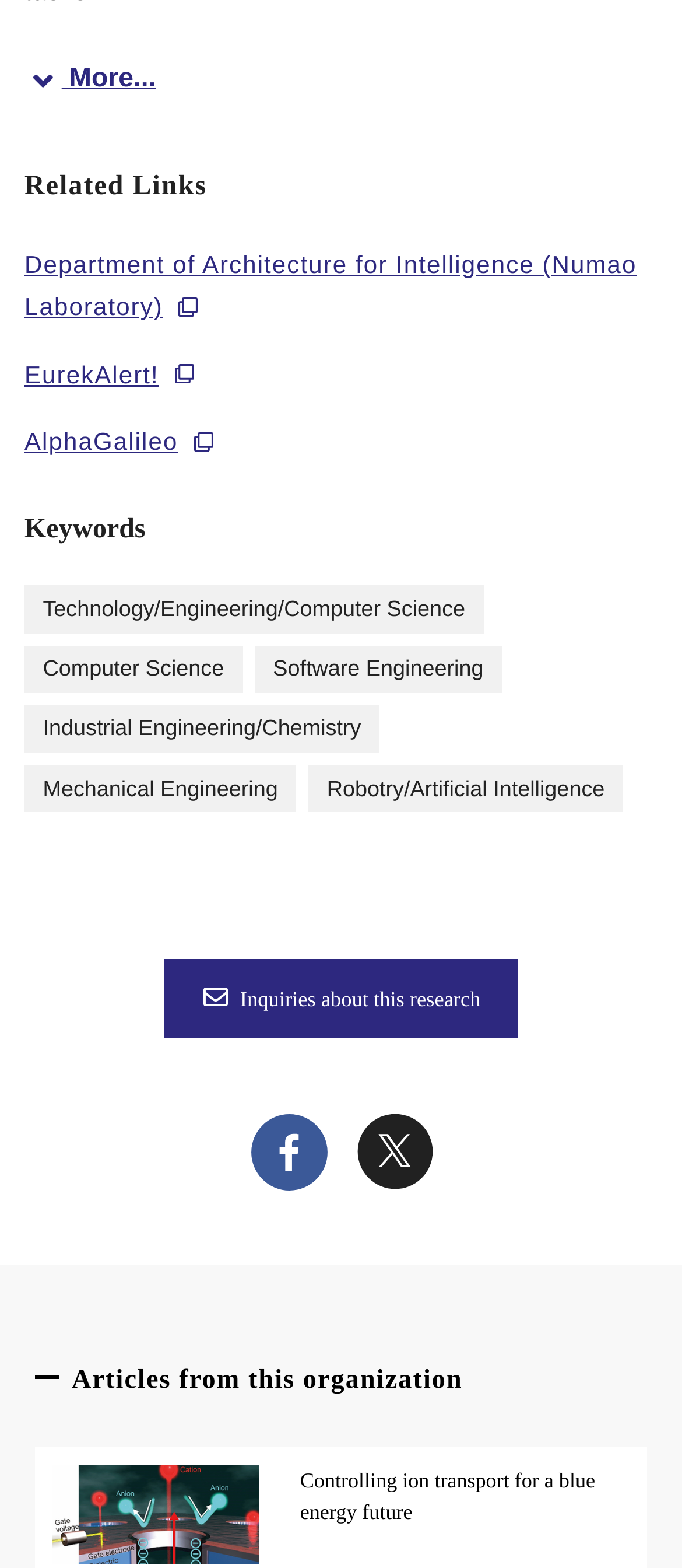Please find the bounding box coordinates of the clickable region needed to complete the following instruction: "Explore the 'Technology/Engineering/Computer Science' keyword". The bounding box coordinates must consist of four float numbers between 0 and 1, i.e., [left, top, right, bottom].

[0.036, 0.373, 0.709, 0.404]